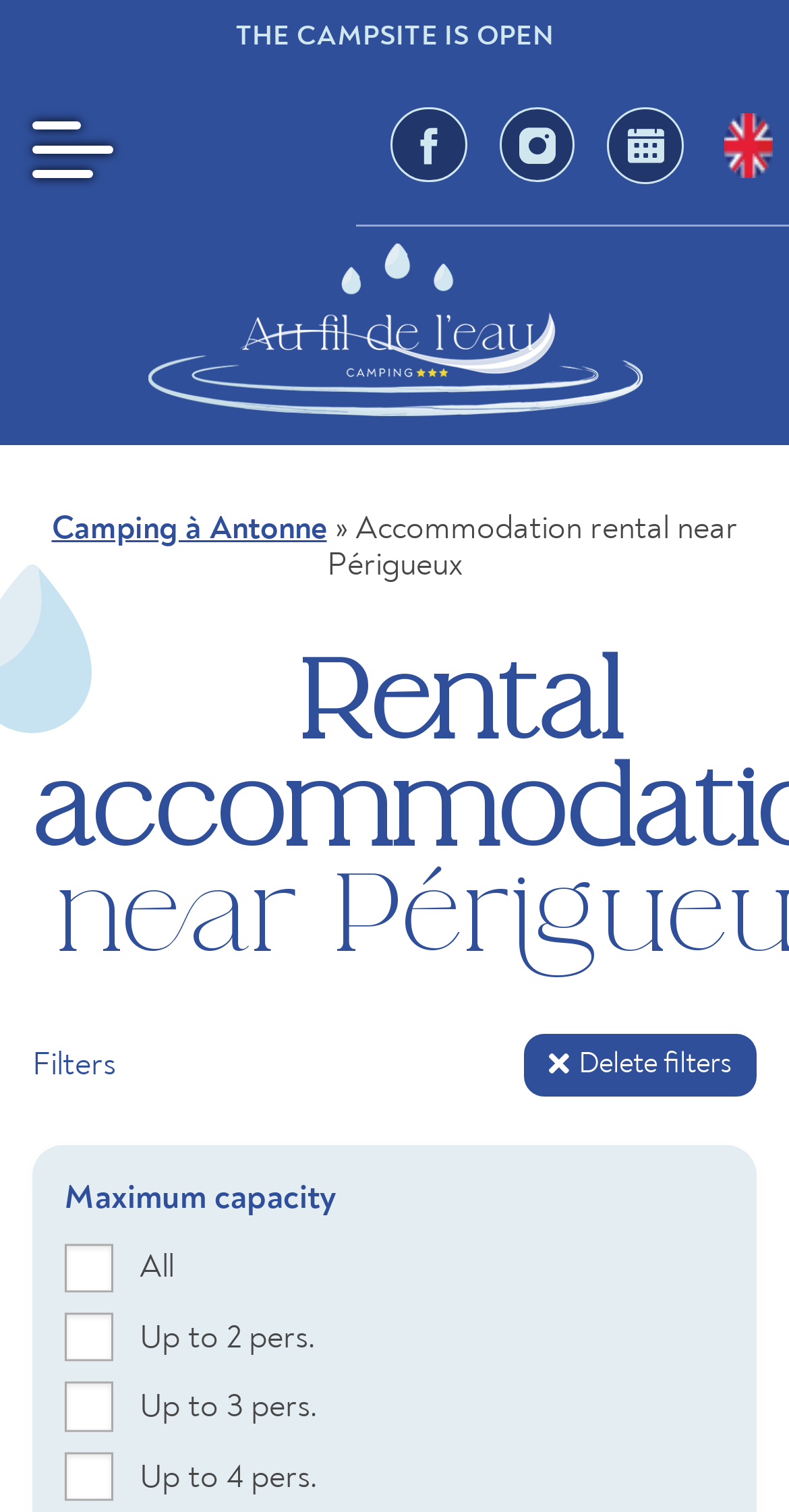Determine the bounding box coordinates for the HTML element described here: "alt="logo-au-fil-de-l-eau"".

[0.186, 0.161, 0.814, 0.276]